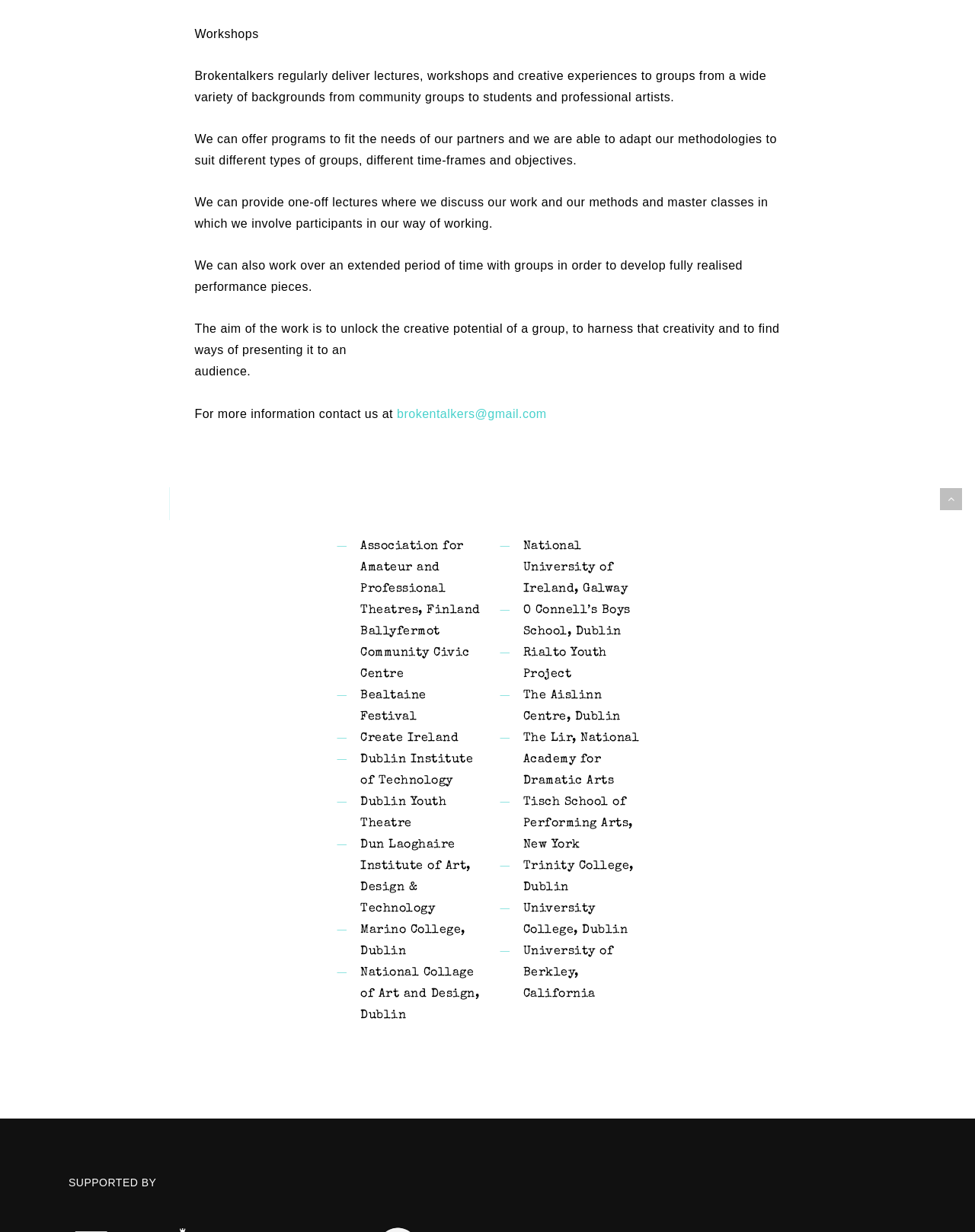Extract the bounding box for the UI element that matches this description: "parent_node: Sign in".

None